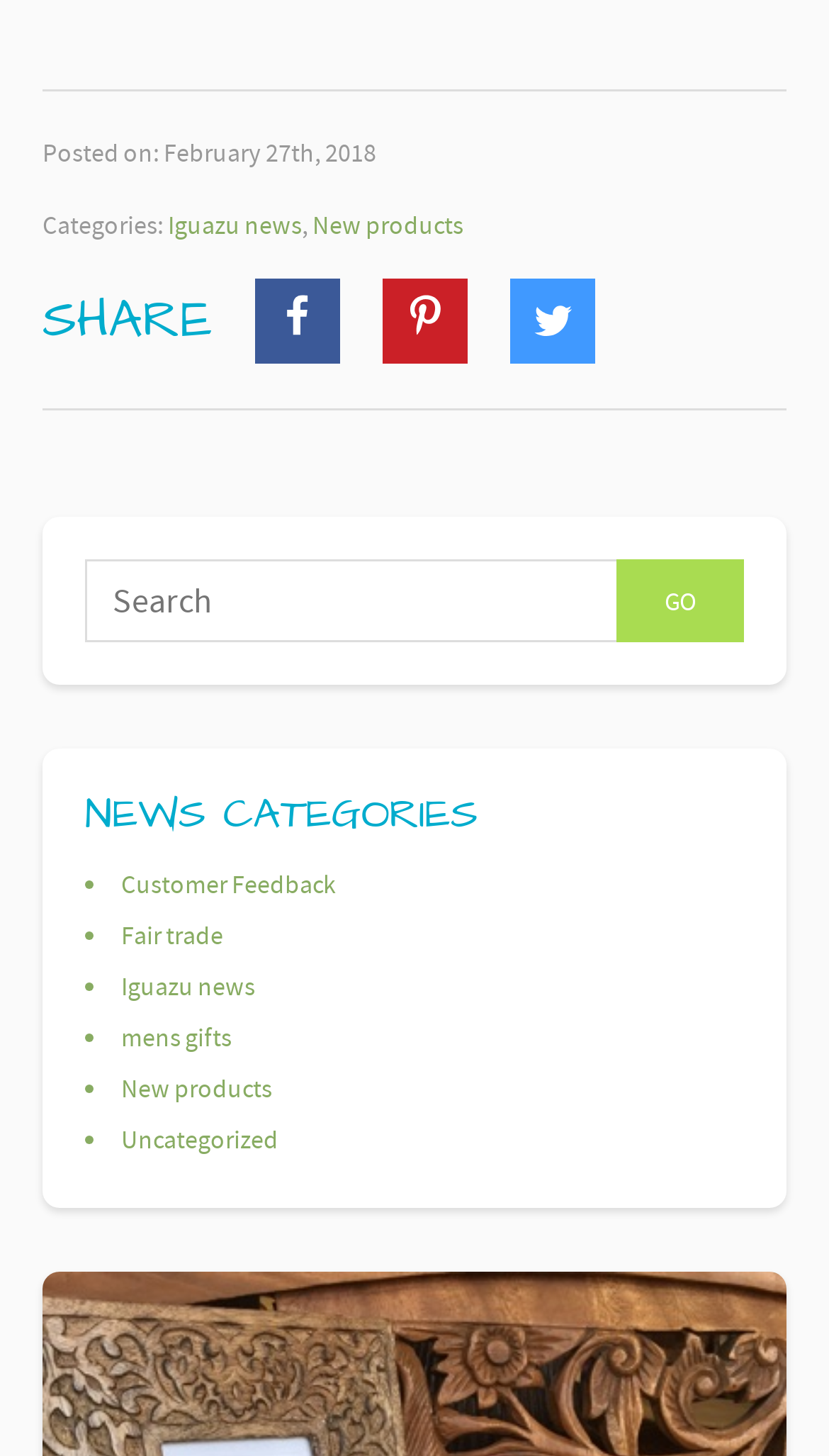Please determine the bounding box coordinates of the element to click on in order to accomplish the following task: "Click on GO". Ensure the coordinates are four float numbers ranging from 0 to 1, i.e., [left, top, right, bottom].

[0.744, 0.384, 0.897, 0.441]